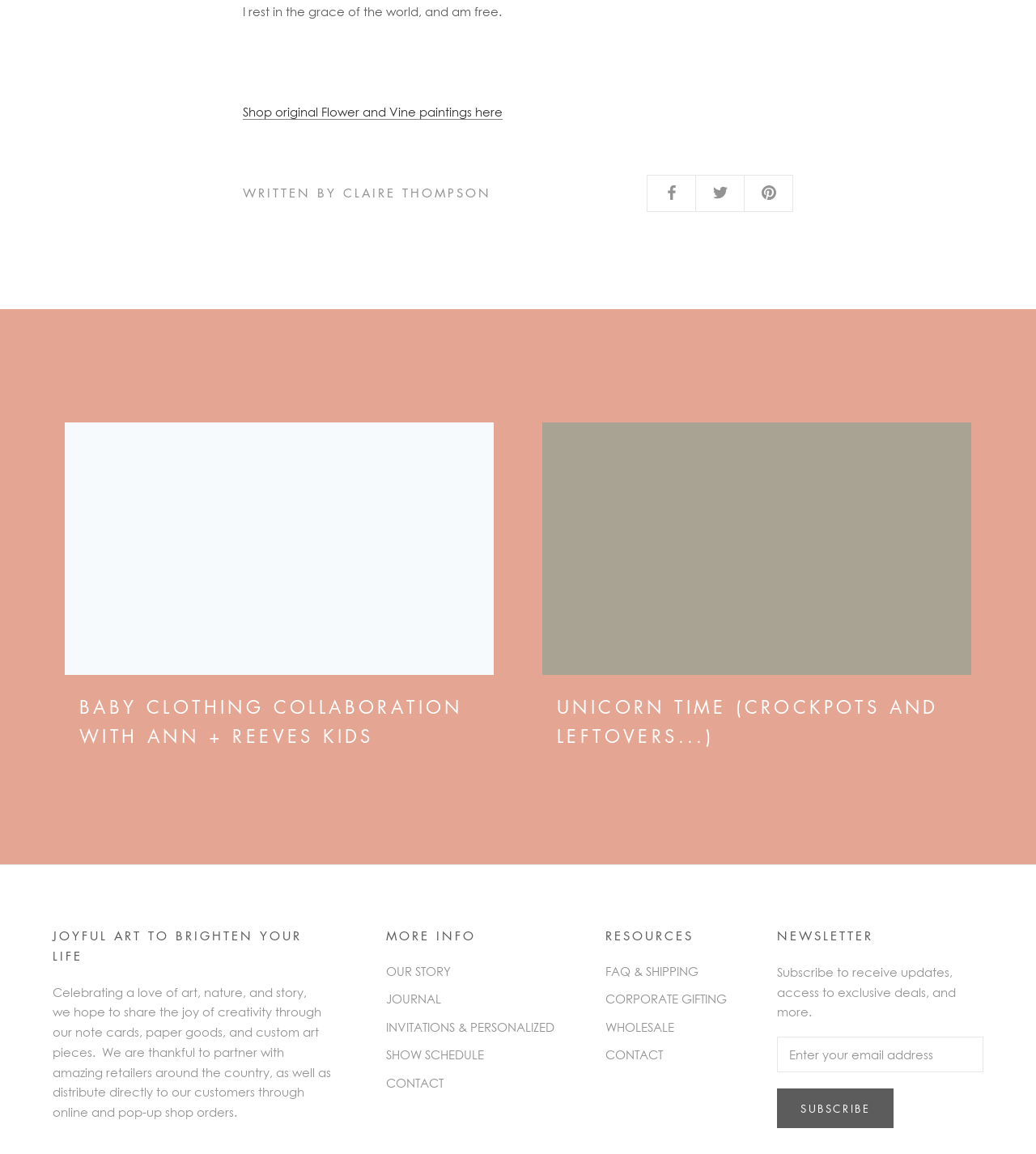What is the author of the written content?
Look at the image and respond with a one-word or short-phrase answer.

Claire Thompson